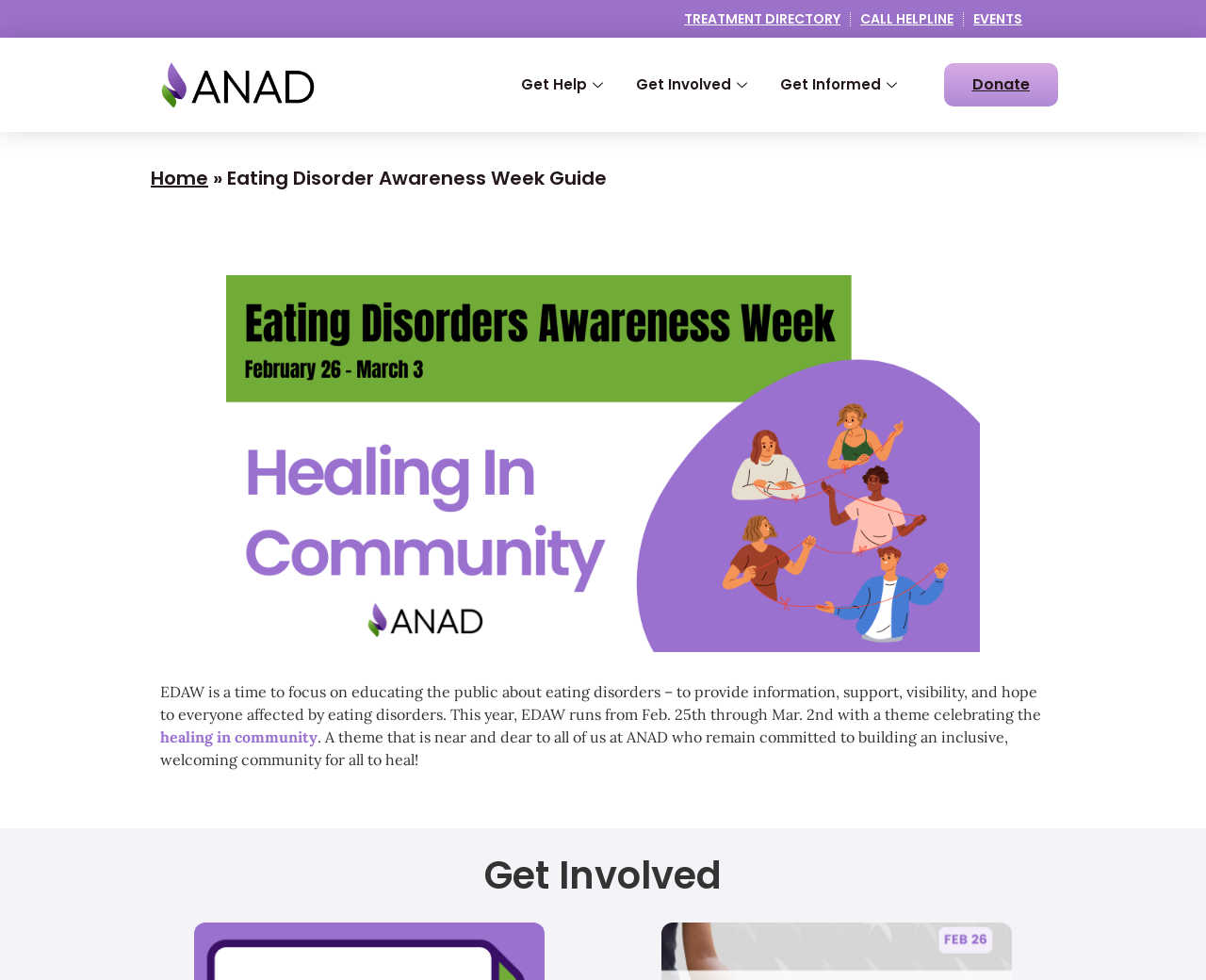Answer the following query with a single word or phrase:
What is the name of the organization behind this webpage?

ANAD